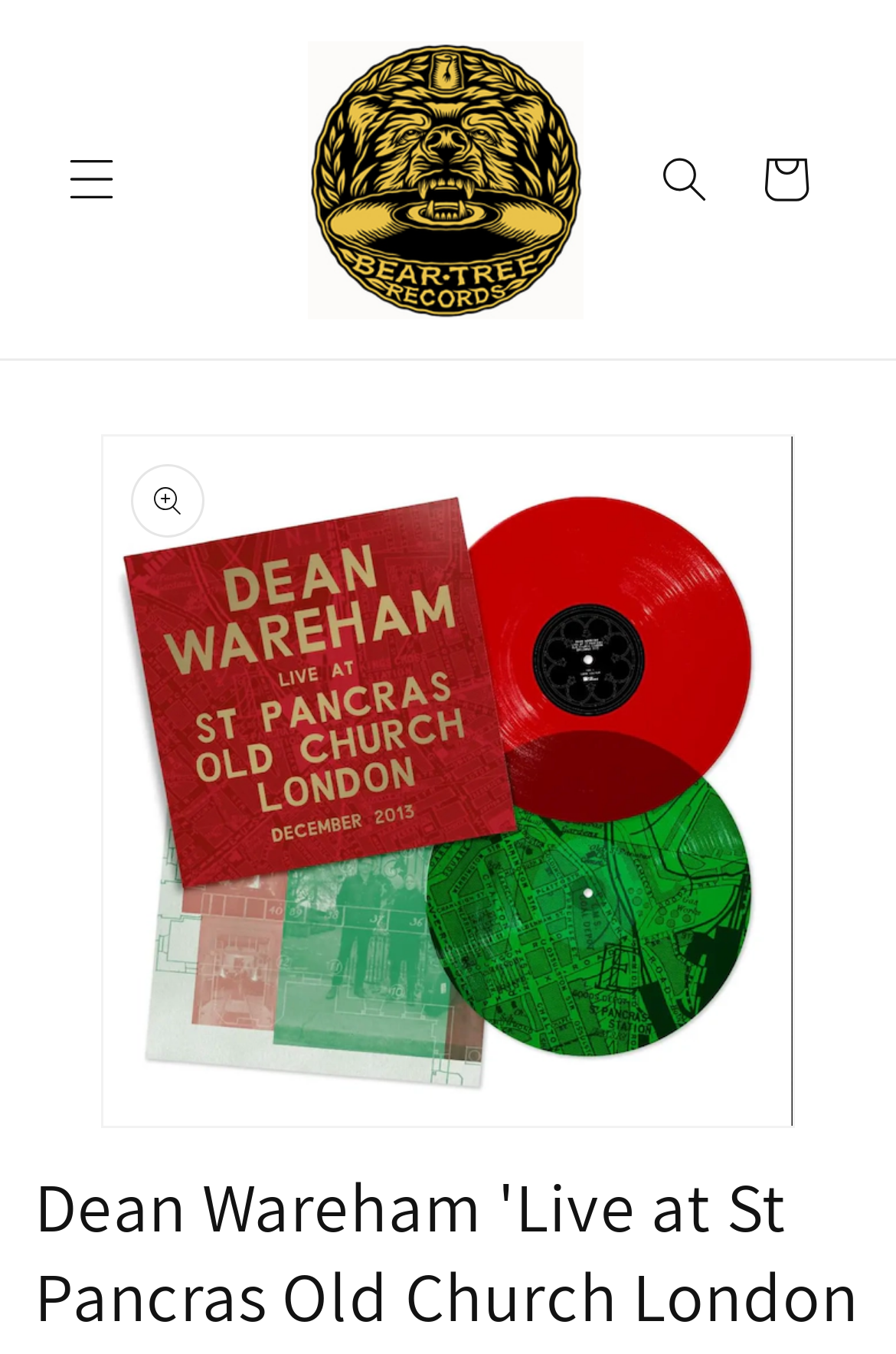How many buttons are in the top-left corner?
Please utilize the information in the image to give a detailed response to the question.

I counted the number of button elements in the top-left corner of the webpage, which are the 'Menu' button and the 'Search' button, so there are 2 buttons in total.